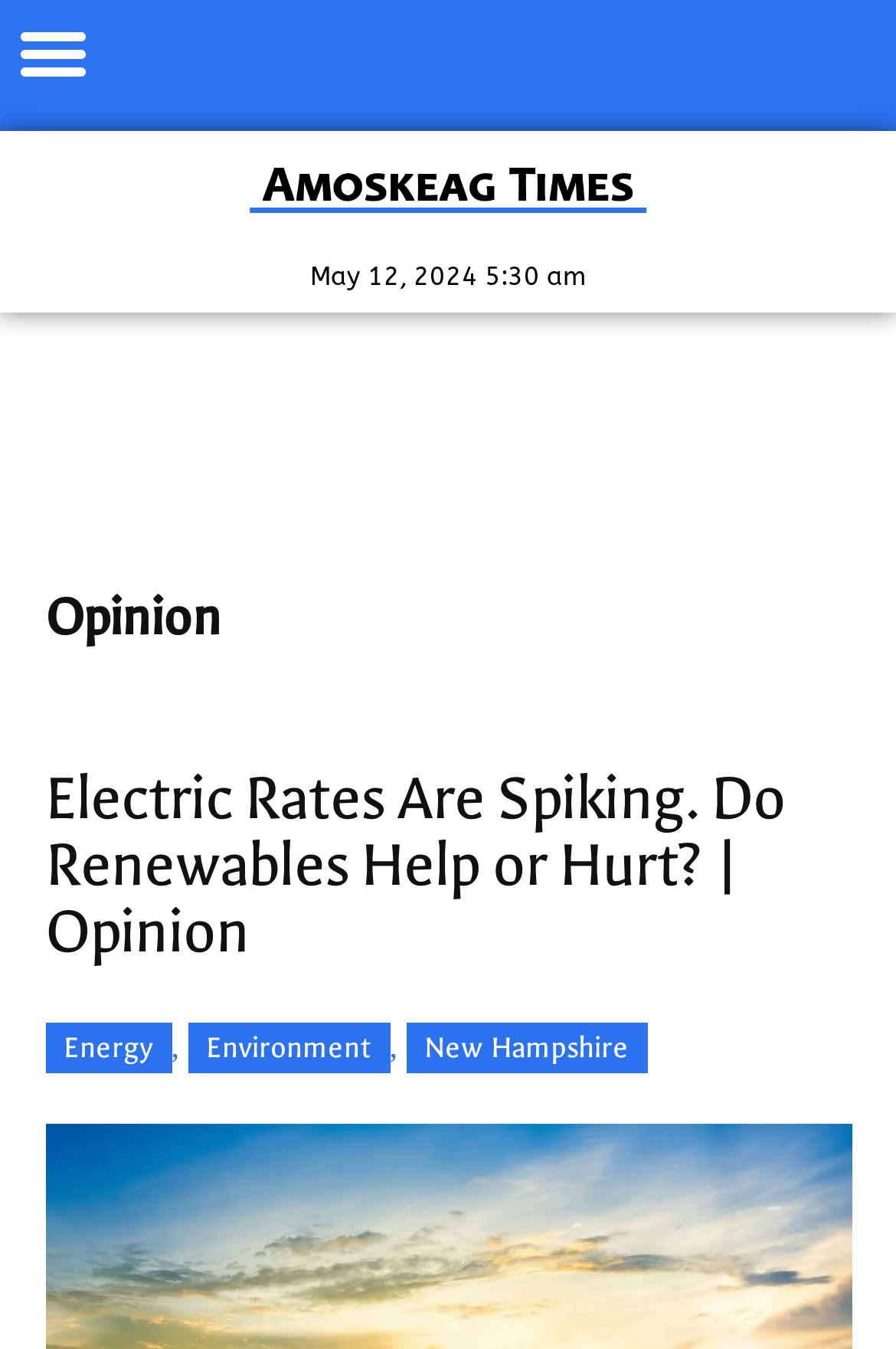Bounding box coordinates must be specified in the format (top-left x, top-left y, bottom-right x, bottom-right y). All values should be floating point numbers between 0 and 1. What are the bounding box coordinates of the UI element described as: Energy

[0.05, 0.758, 0.191, 0.795]